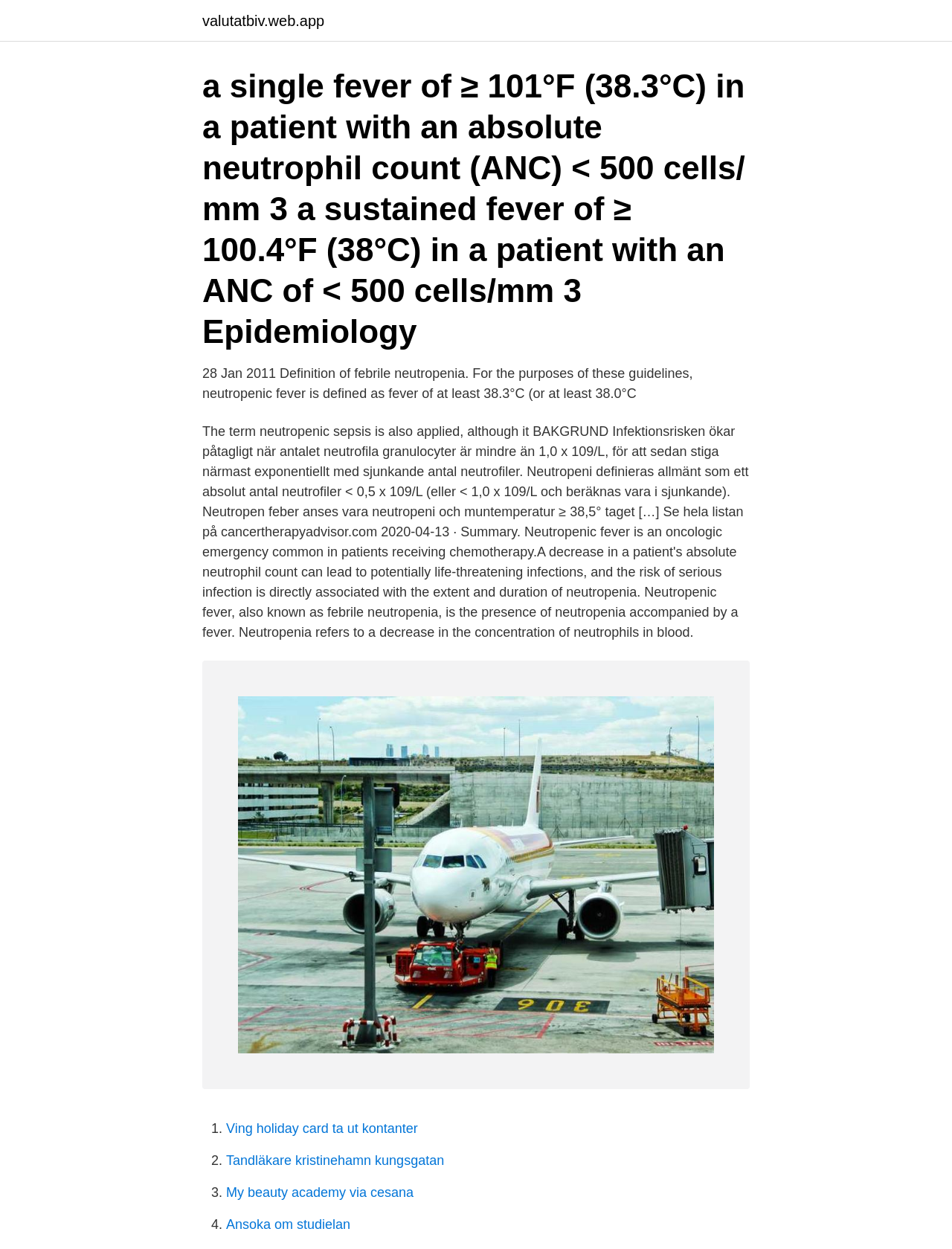What is the purpose of the image on the webpage?
Using the image, give a concise answer in the form of a single word or short phrase.

Illustrating neutropenic fever